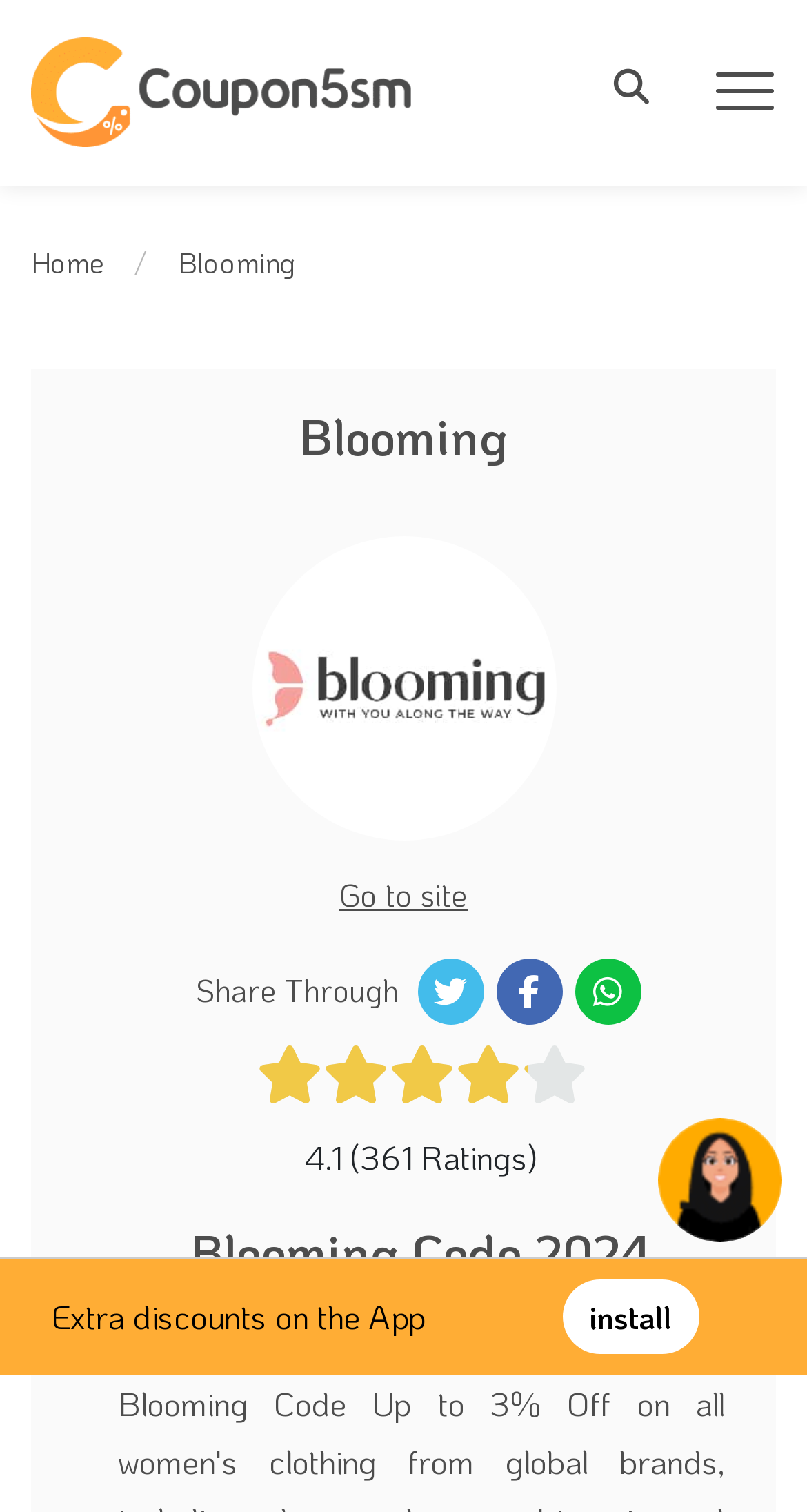Extract the bounding box coordinates of the UI element described: "aria-label="Coupon5sm"". Provide the coordinates in the format [left, top, right, bottom] with values ranging from 0 to 1.

[0.038, 0.025, 0.526, 0.097]